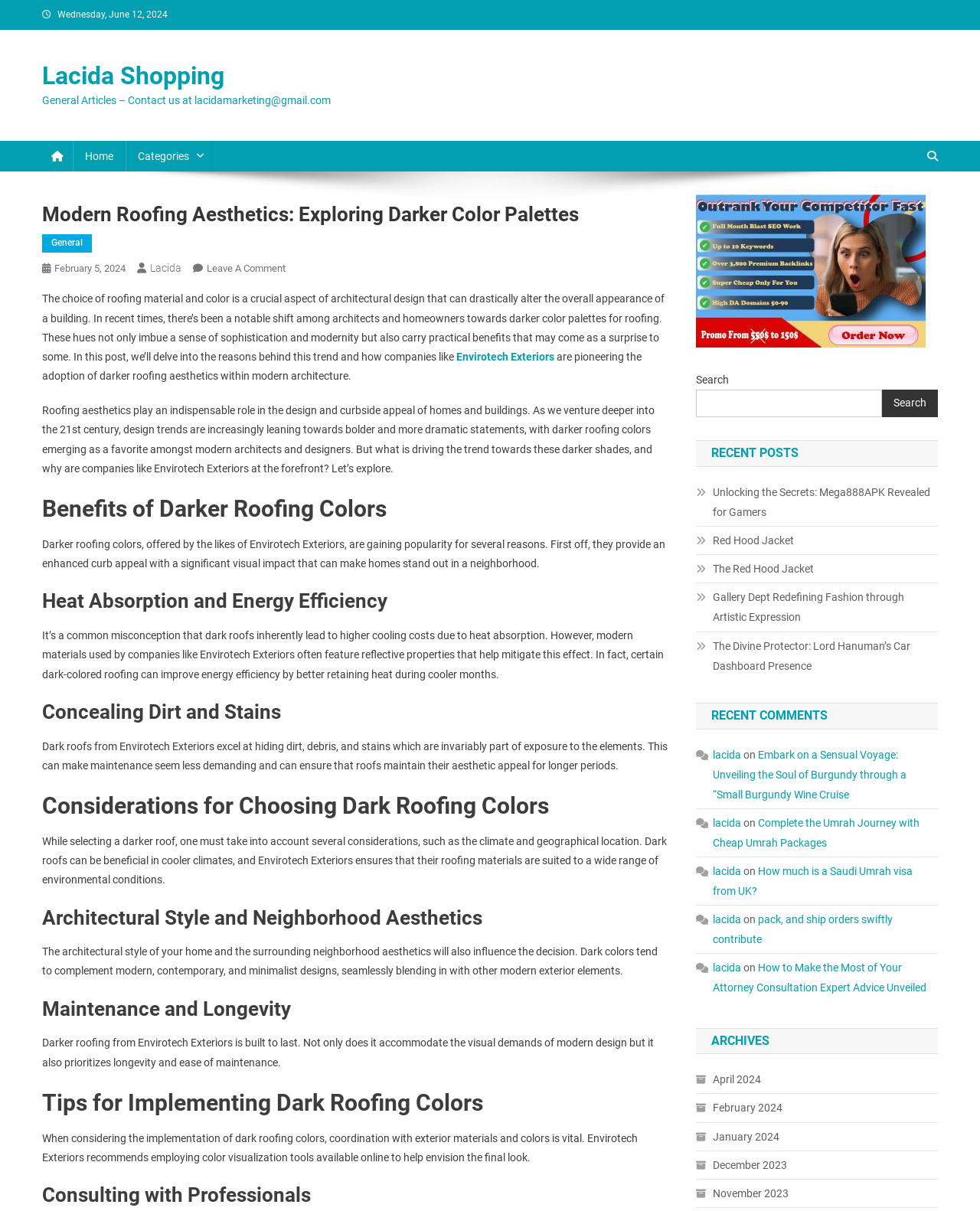What is the category of the article?
Offer a detailed and full explanation in response to the question.

I found the category of the article by looking at the top of the webpage, where it says 'General Articles' in a static text element, which is a link that likely leads to a category page.